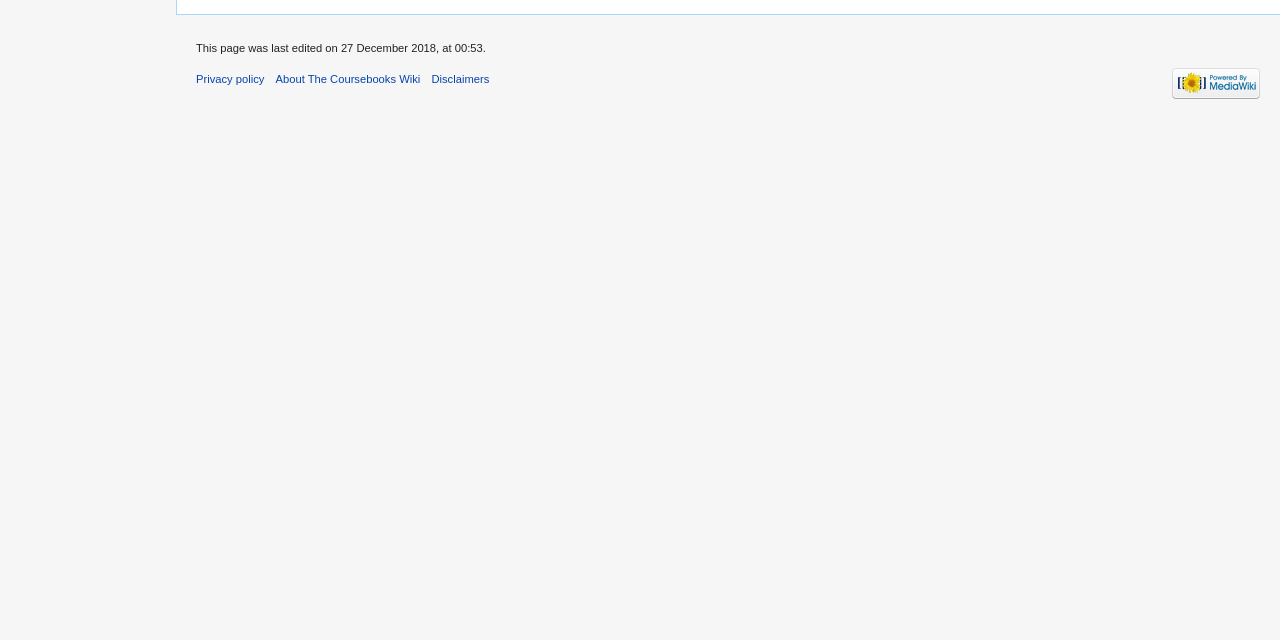Please determine the bounding box of the UI element that matches this description: About The Coursebooks Wiki. The coordinates should be given as (top-left x, top-left y, bottom-right x, bottom-right y), with all values between 0 and 1.

[0.215, 0.114, 0.328, 0.133]